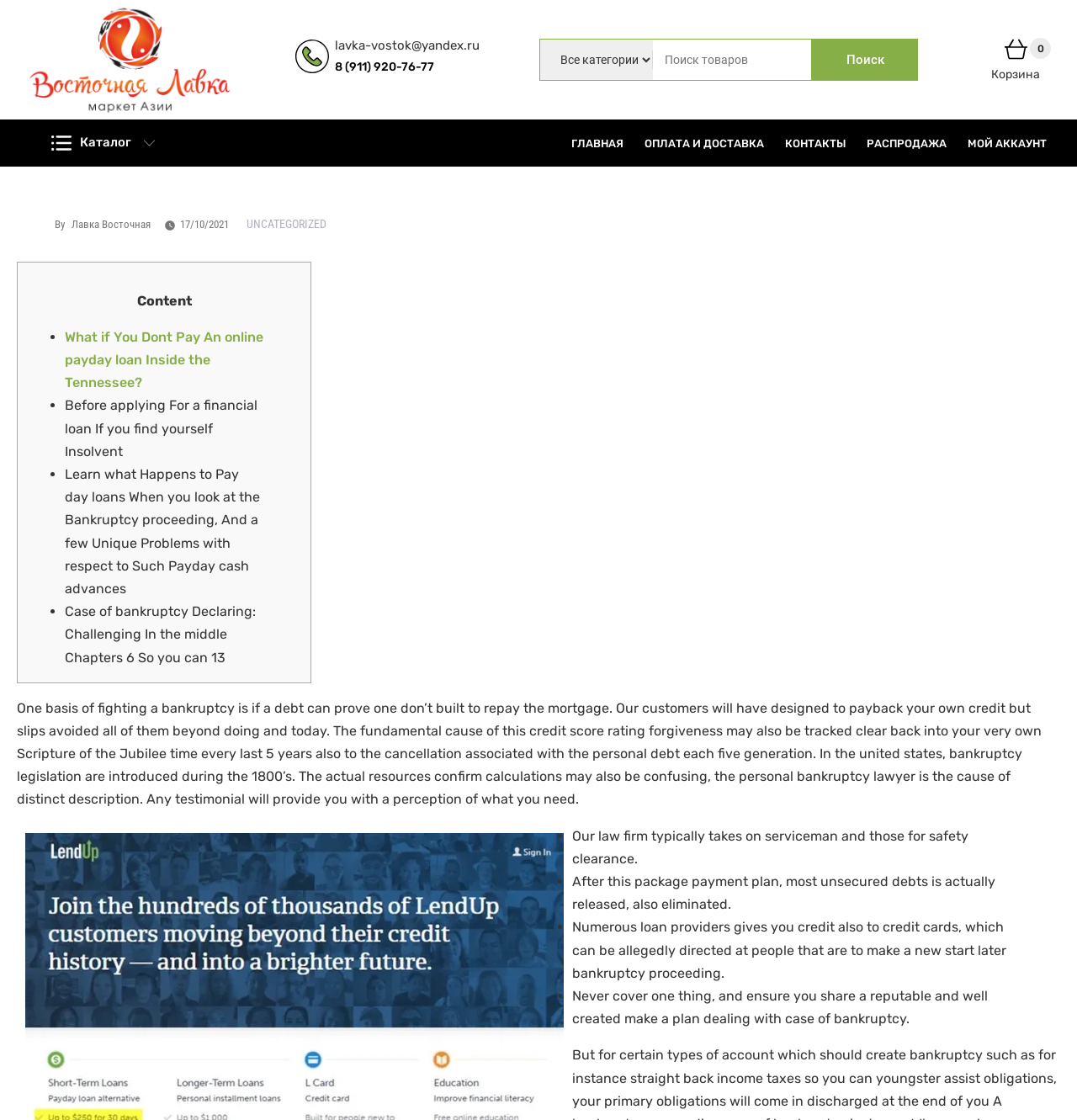Identify the bounding box coordinates for the element you need to click to achieve the following task: "Contact the store". The coordinates must be four float values ranging from 0 to 1, formatted as [left, top, right, bottom].

[0.311, 0.053, 0.403, 0.066]